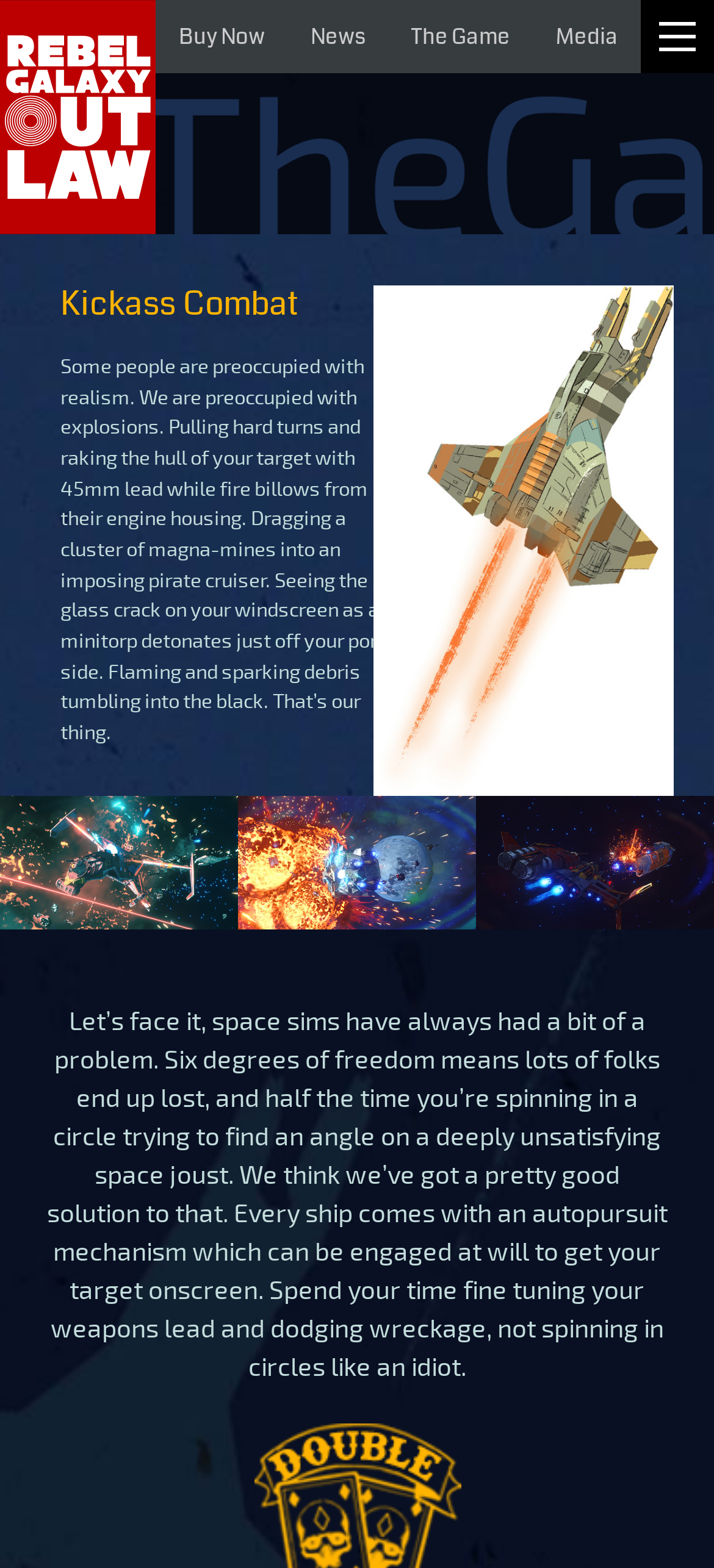Explain in detail what is displayed on the webpage.

The webpage is about a video game called "Rebel Galaxy Outlaw". At the top left corner, there is a link with no text. To the right of it, there are four links in a row: "Buy Now", "News", "The Game", and "Media". 

Below these links, there is a heading that reads "Kickass Combat". Underneath the heading, there is a paragraph of text that describes the game's focus on action and explosions, with vivid descriptions of space combat. 

Further down the page, there is another block of text that discusses the challenges of space simulations and how the game addresses these issues with an autopursuit mechanism, allowing players to focus on combat rather than navigation.